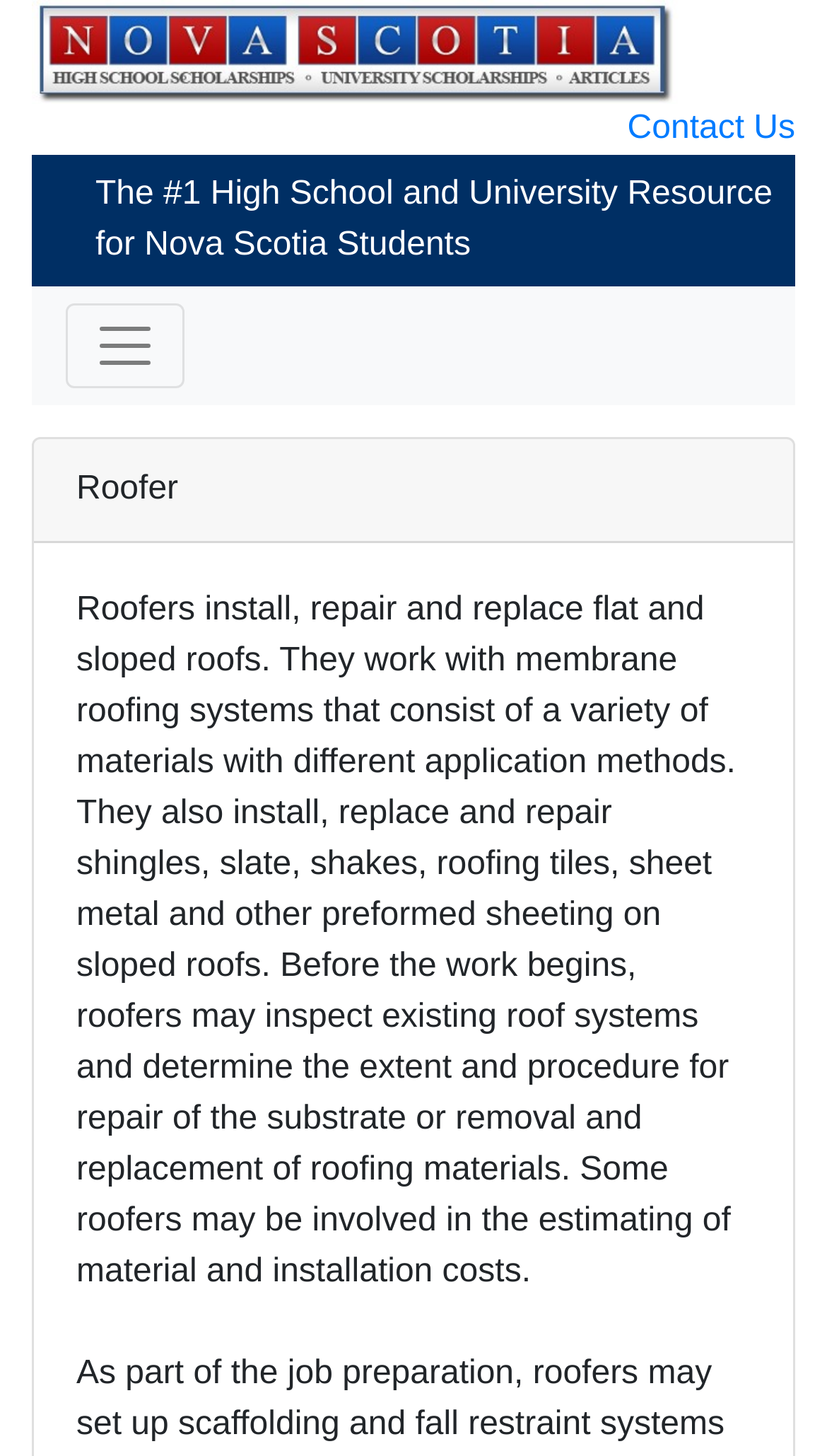Determine the bounding box for the described HTML element: "alt="Nova Scotia Scholarships"". Ensure the coordinates are four float numbers between 0 and 1 in the format [left, top, right, bottom].

[0.038, 0.023, 0.962, 0.048]